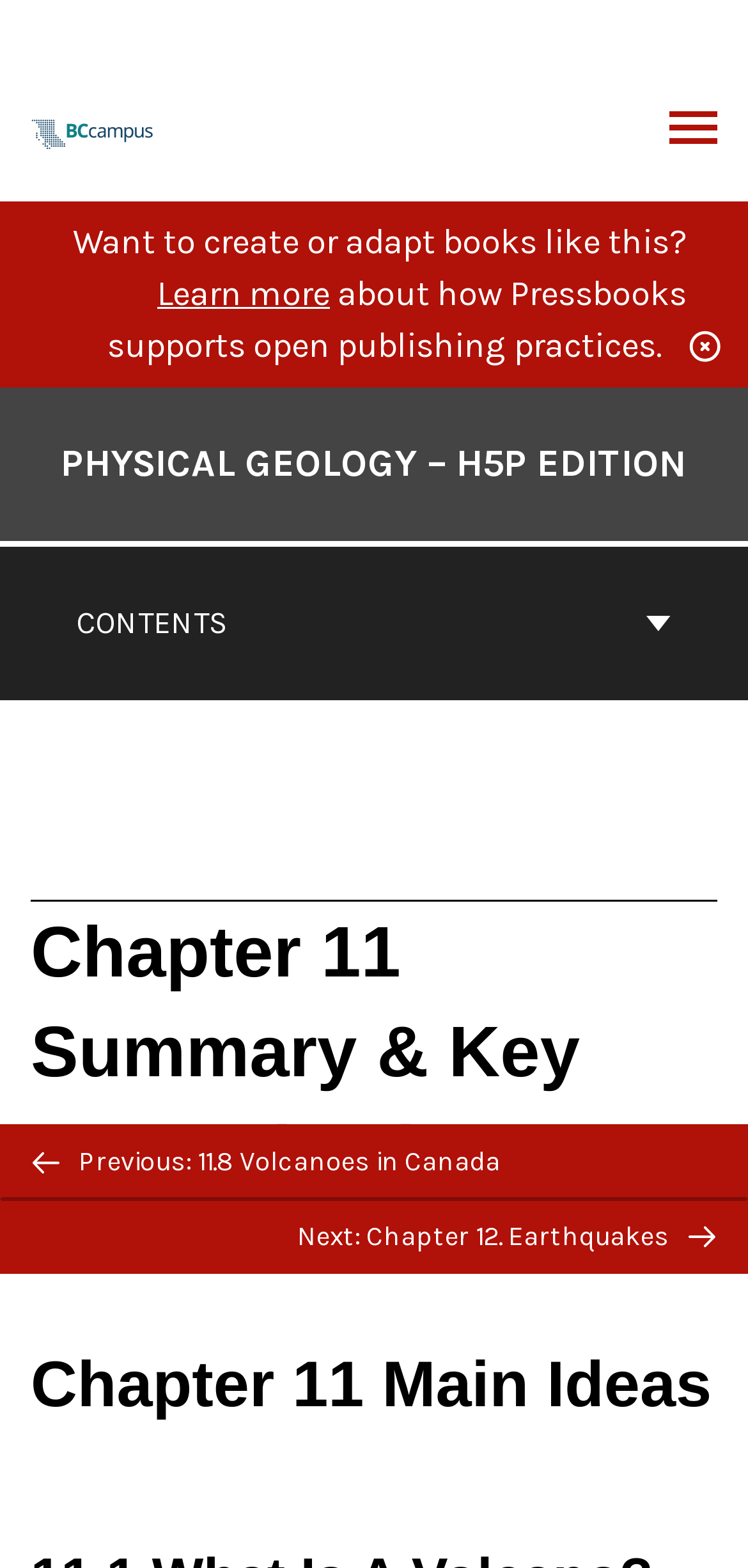Determine the bounding box coordinates of the section I need to click to execute the following instruction: "Go to the cover page of Physical Geology – H5P Edition". Provide the coordinates as four float numbers between 0 and 1, i.e., [left, top, right, bottom].

[0.081, 0.277, 0.919, 0.314]